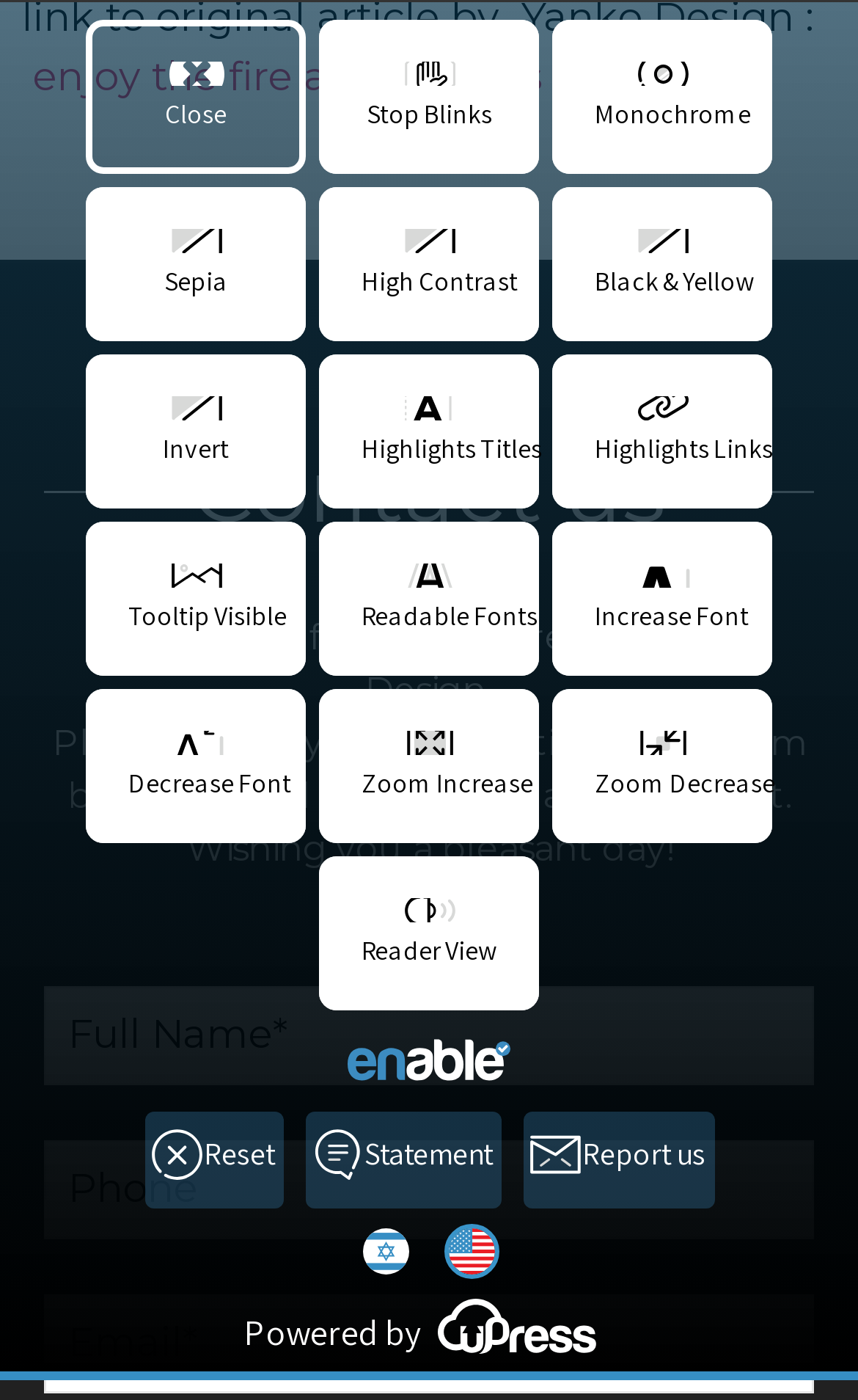Using the element description Black & YellowShift+F, predict the bounding box coordinates for the UI element. Provide the coordinates in (top-left x, top-left y, bottom-right x, bottom-right y) format with values ranging from 0 to 1.

[0.644, 0.134, 0.9, 0.244]